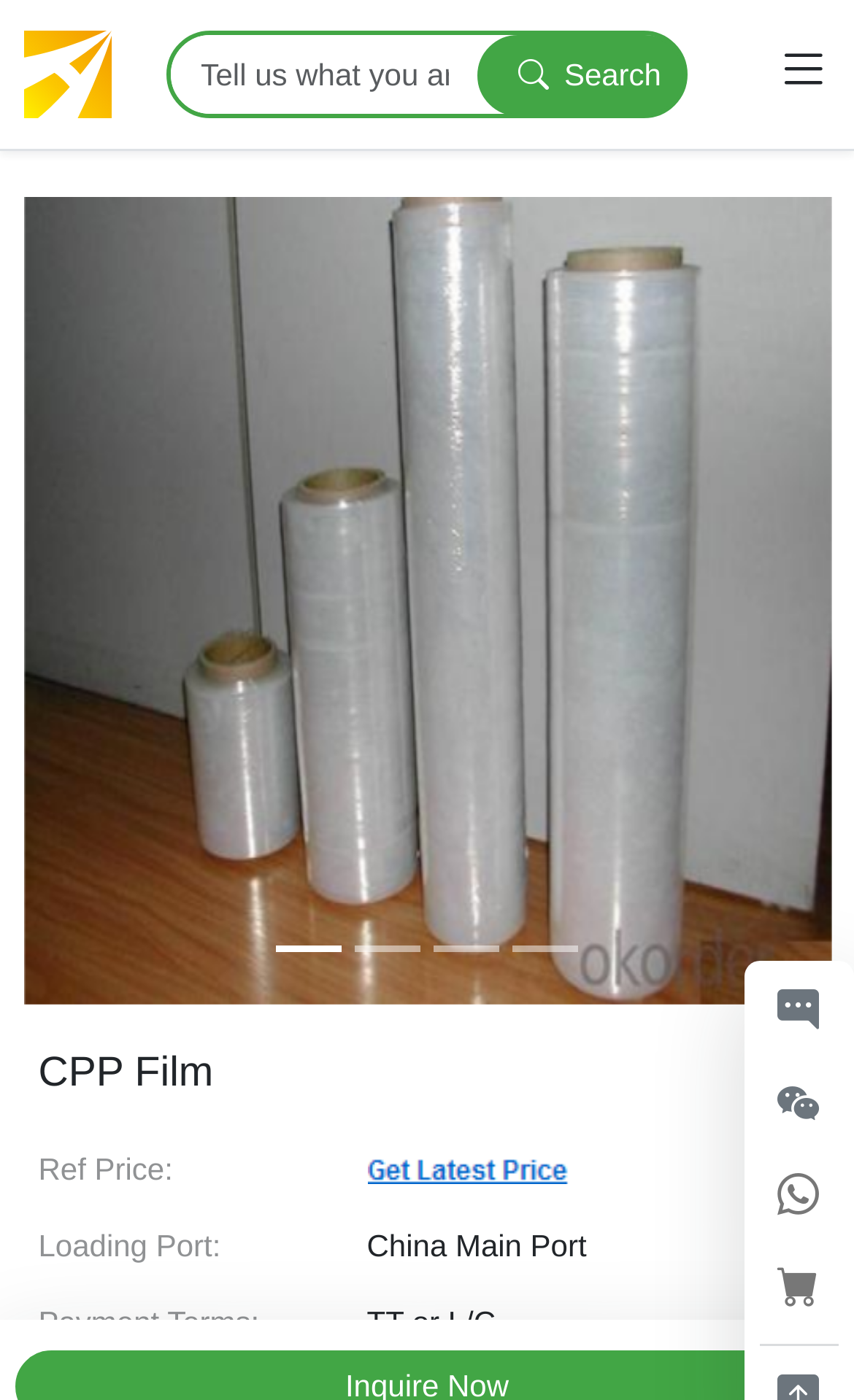What is the purpose of the textbox?
Answer the question with a thorough and detailed explanation.

The textbox is accompanied by a search button with a magnifying glass icon, indicating that it is used for searching purposes, likely to find specific CPP Film products or details.